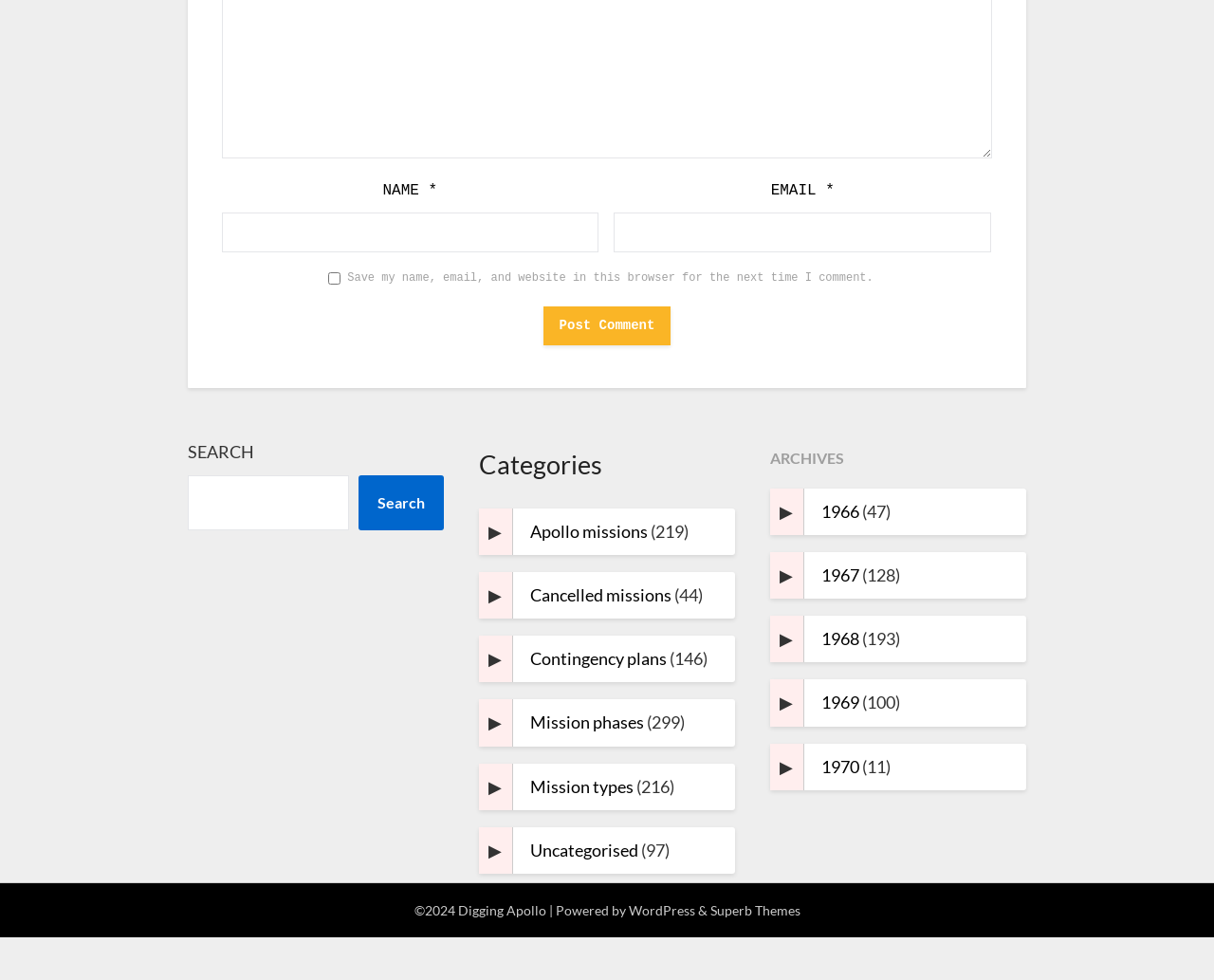Locate the bounding box of the UI element based on this description: "Request For Demo". Provide four float numbers between 0 and 1 as [left, top, right, bottom].

None